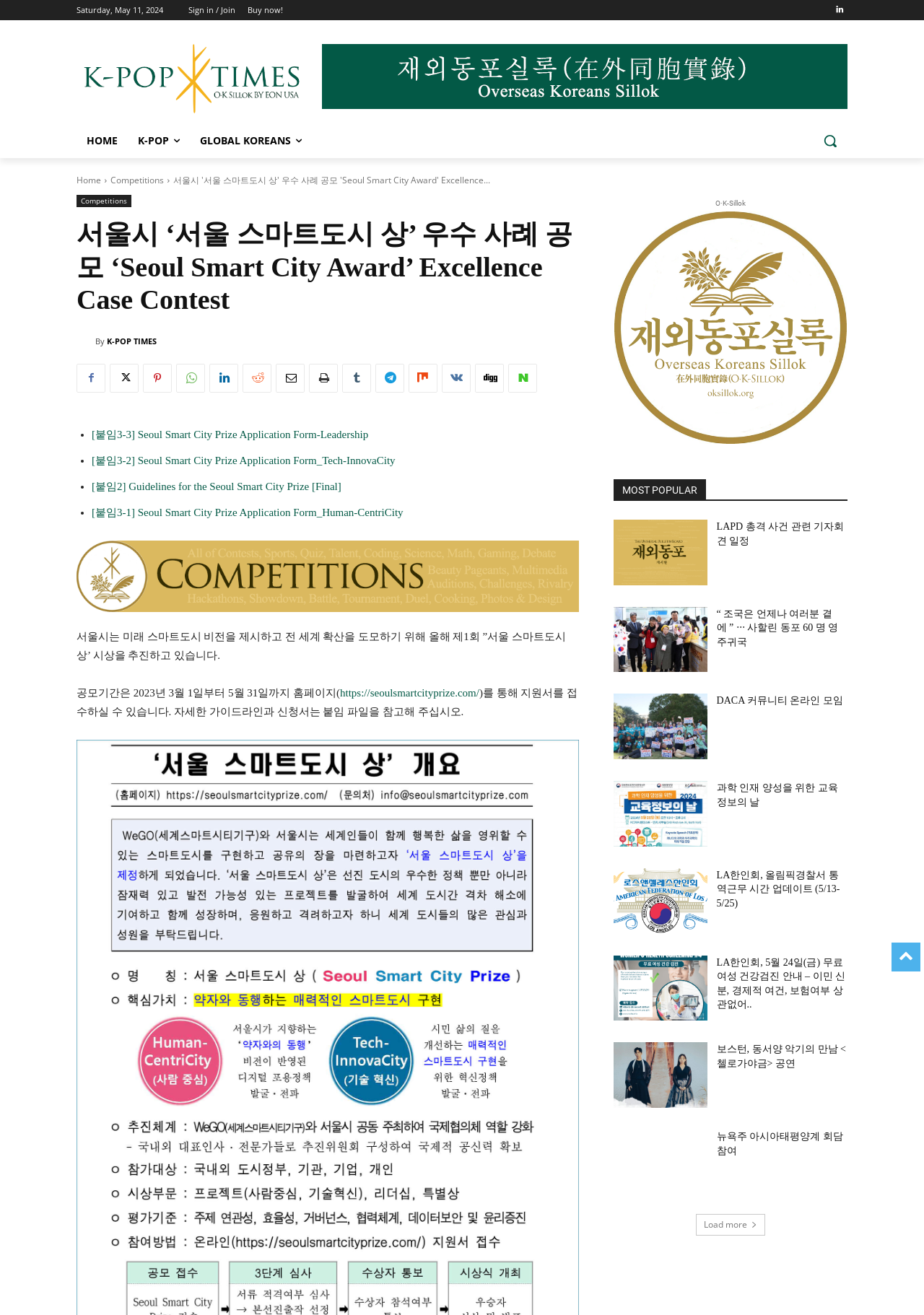Could you provide the bounding box coordinates for the portion of the screen to click to complete this instruction: "Load more content"?

[0.753, 0.923, 0.828, 0.939]